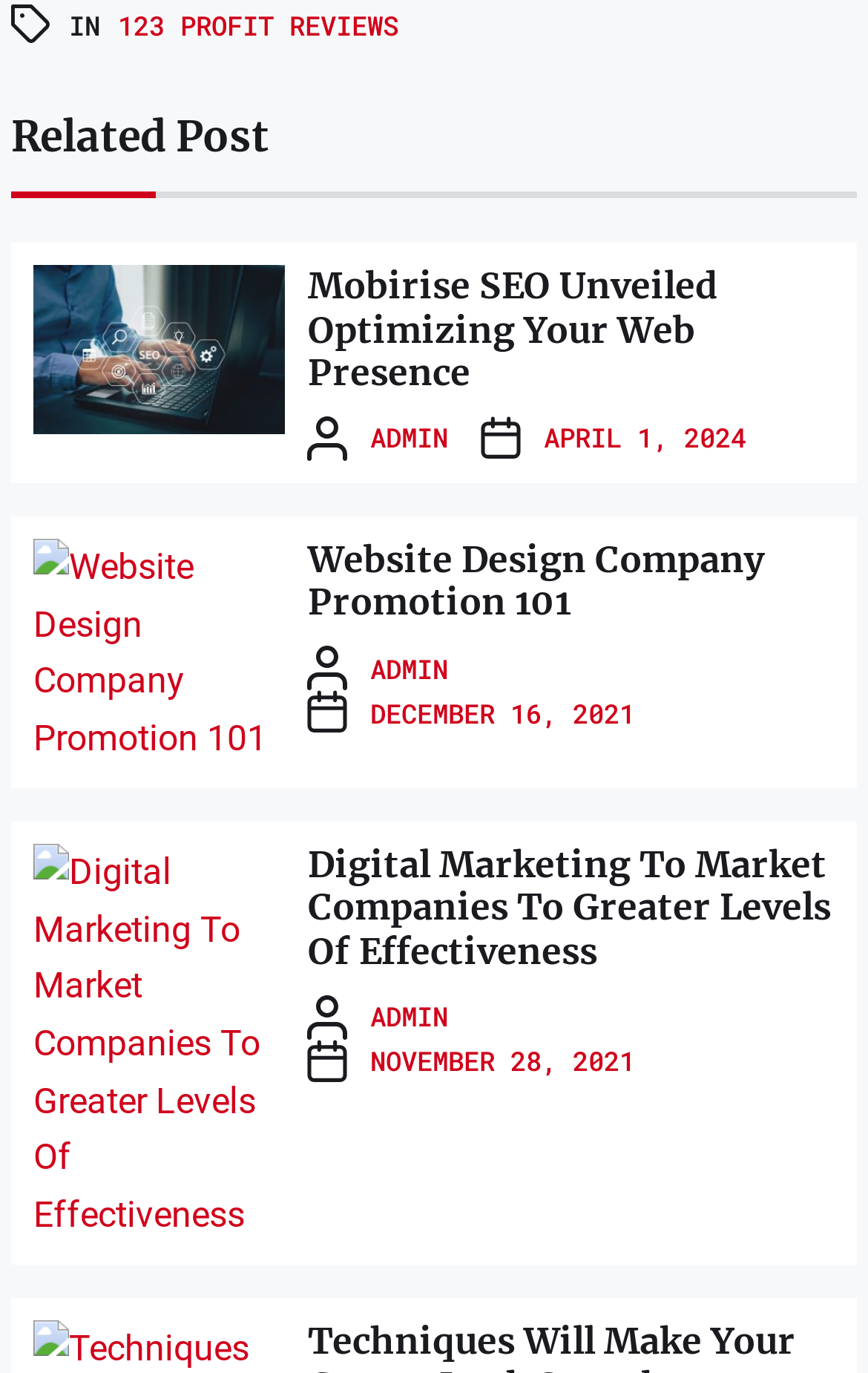Bounding box coordinates are to be given in the format (top-left x, top-left y, bottom-right x, bottom-right y). All values must be floating point numbers between 0 and 1. Provide the bounding box coordinate for the UI element described as: Website Design Company Promotion 101

[0.355, 0.391, 0.88, 0.454]